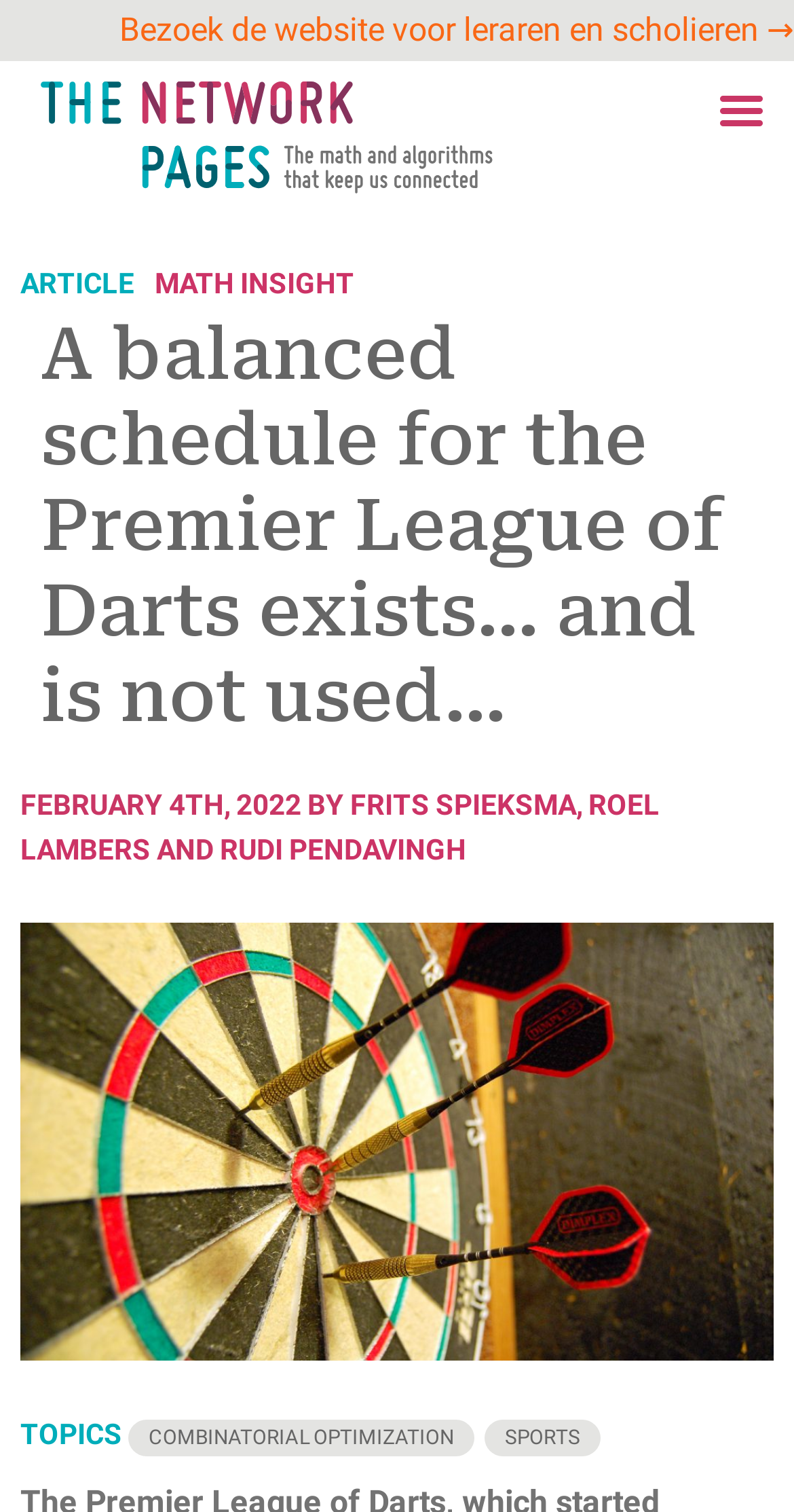Carefully observe the image and respond to the question with a detailed answer:
What is the date of the article?

I found the date of the article by looking at the text 'FEBRUARY 4TH, 2022 BY' which is located below the main heading of the article.